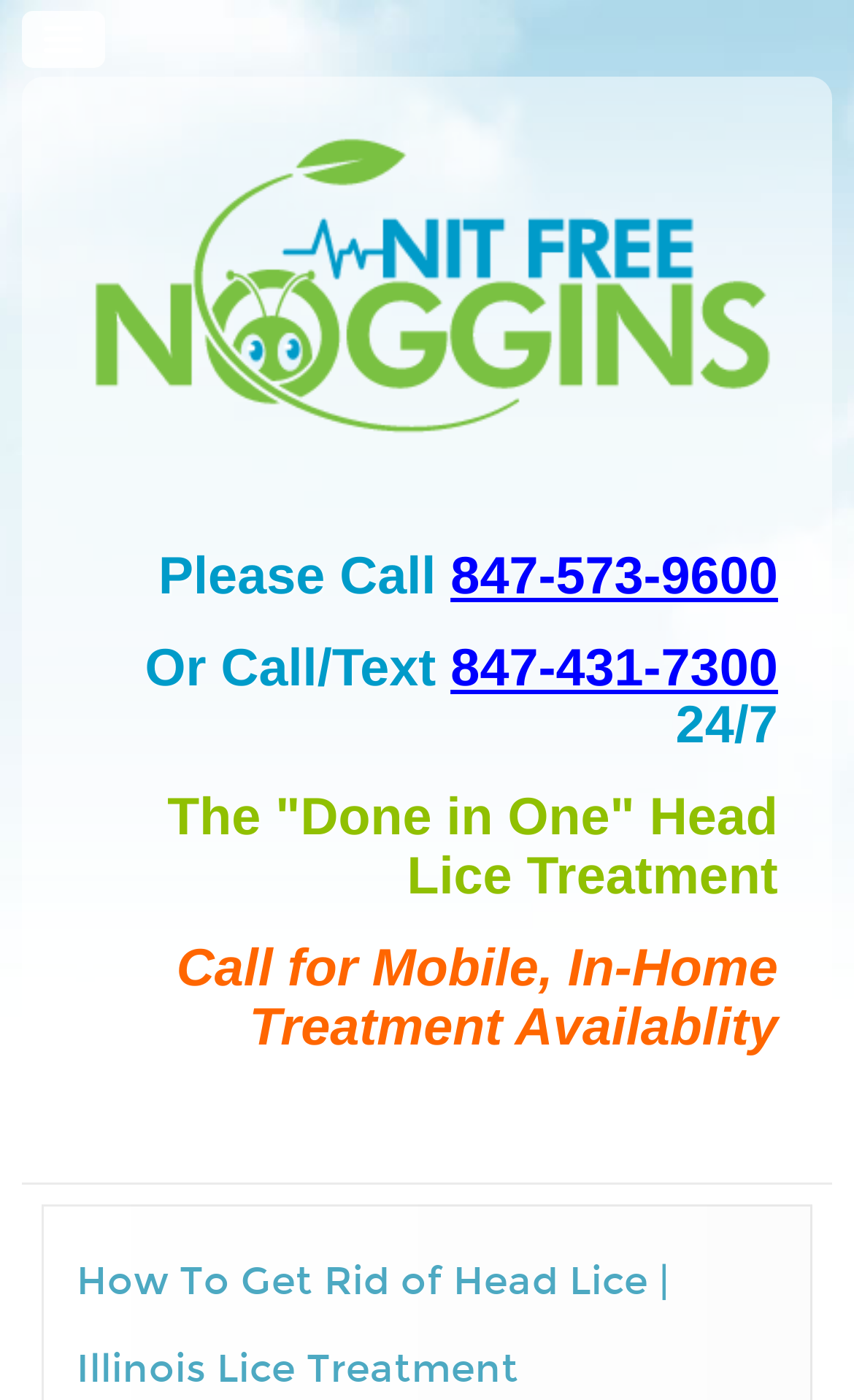Using the information from the screenshot, answer the following question thoroughly:
Is mobile treatment available?

I found the answer by looking at the middle section of the webpage, where it says 'Call for Mobile, In-Home Treatment Availability', which implies that mobile treatment is available.